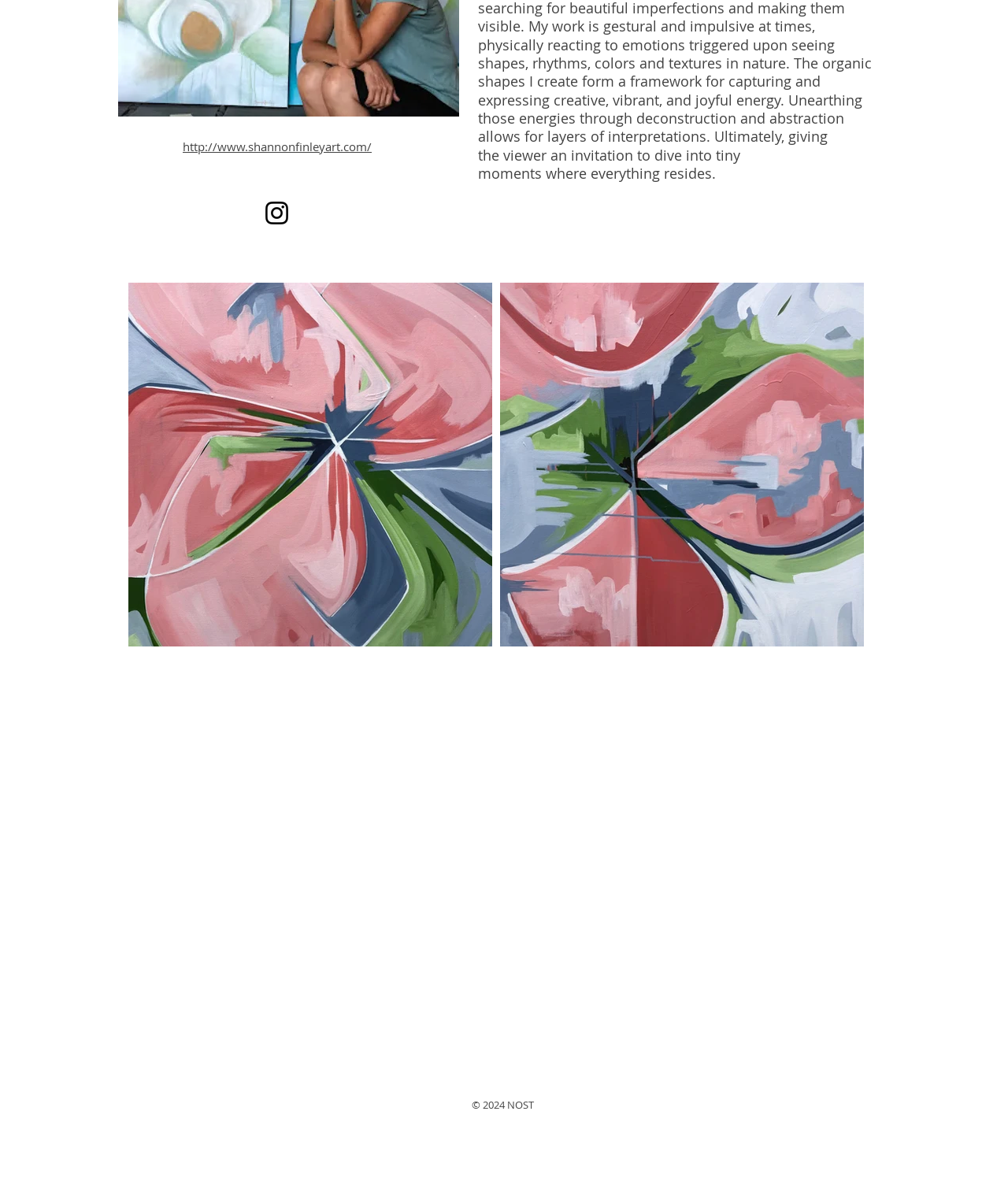Given the description of the UI element: "http://www.shannonfinleyart.com/", predict the bounding box coordinates in the form of [left, top, right, bottom], with each value being a float between 0 and 1.

[0.181, 0.116, 0.369, 0.13]